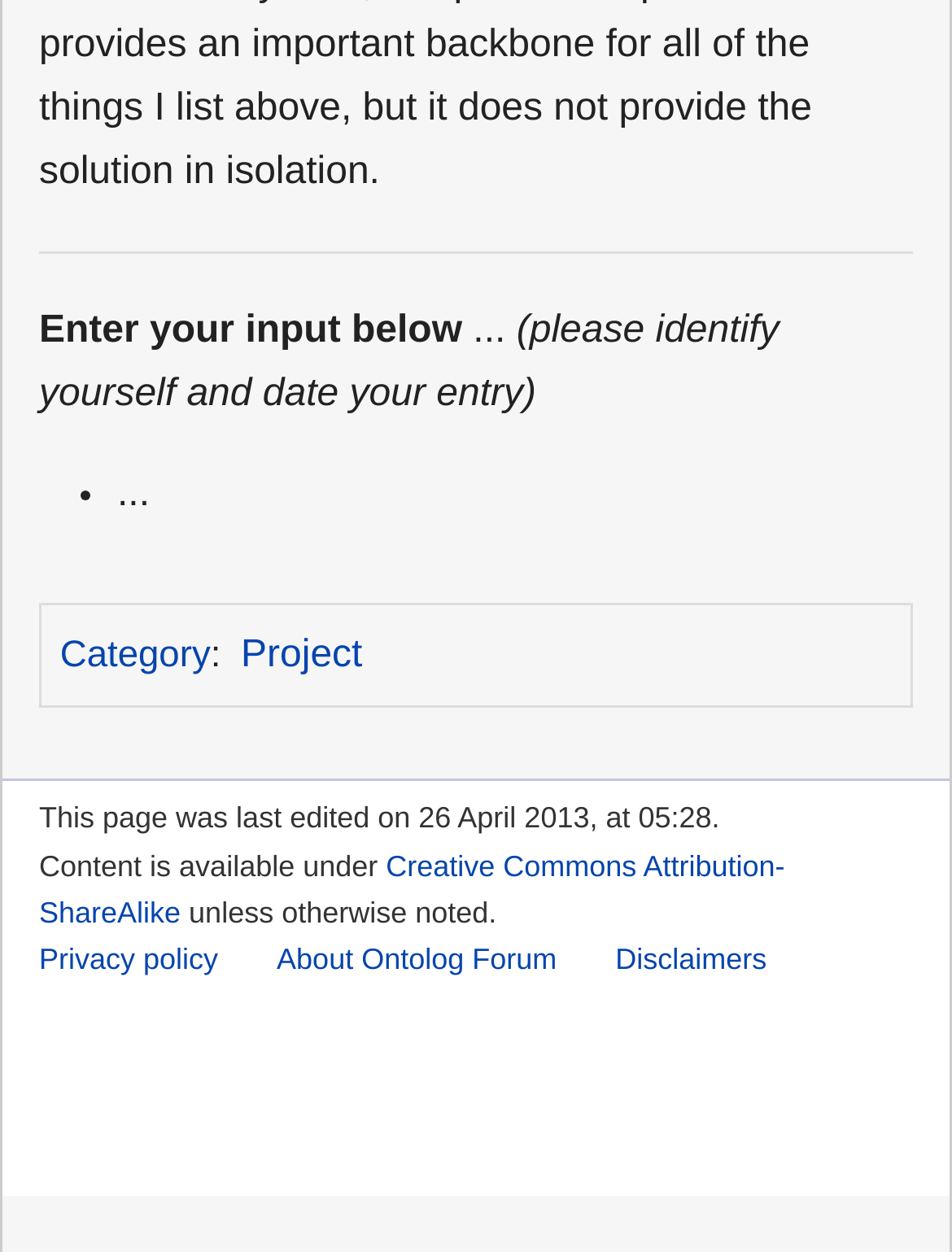Find the bounding box coordinates of the element to click in order to complete this instruction: "Click on About Ontolog Forum". The bounding box coordinates must be four float numbers between 0 and 1, denoted as [left, top, right, bottom].

[0.291, 0.752, 0.585, 0.78]